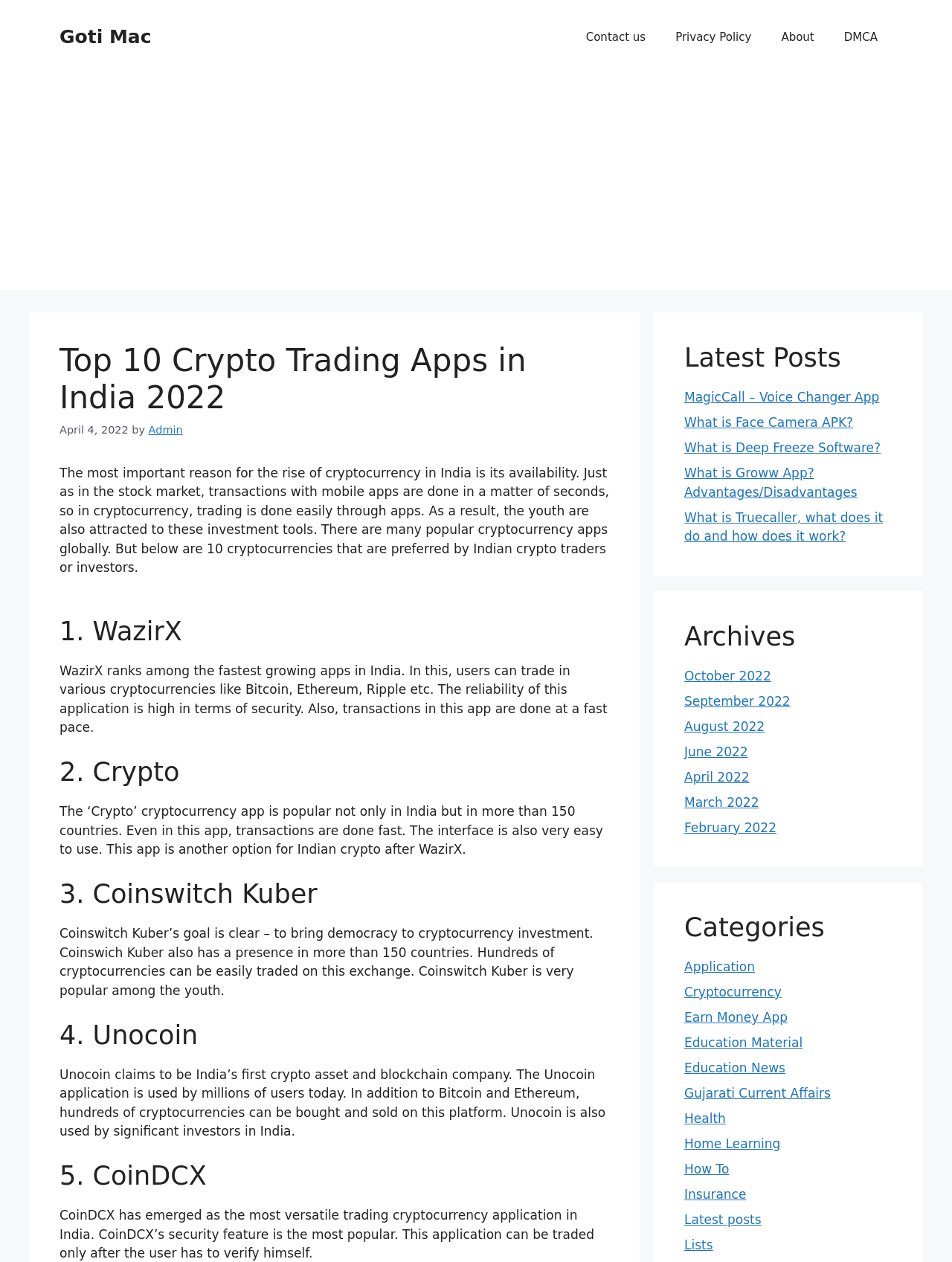Identify the bounding box coordinates of the section that should be clicked to achieve the task described: "Click on 'Crypto'".

[0.062, 0.599, 0.641, 0.624]